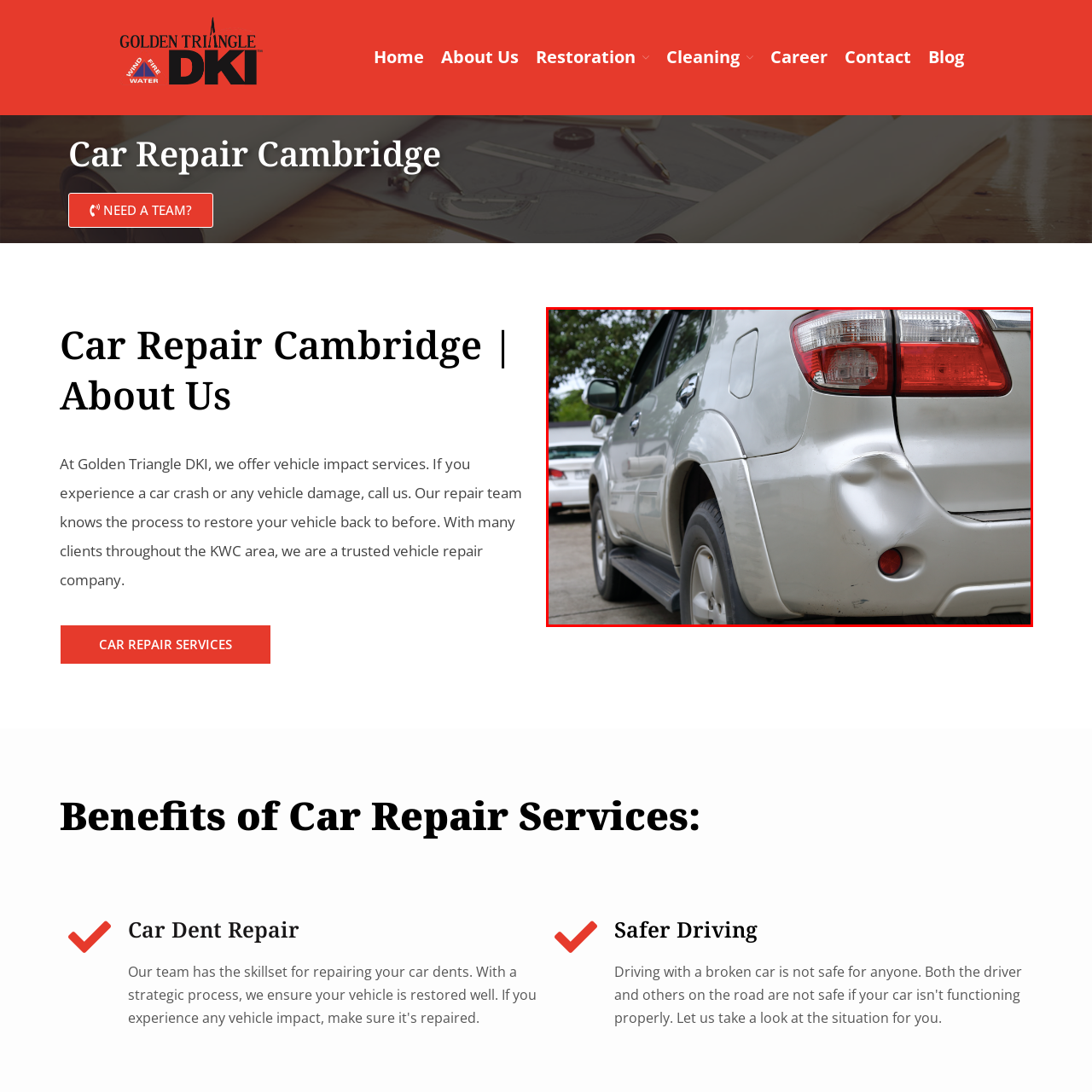Provide an elaborate description of the visual elements present in the image enclosed by the red boundary.

The image showcases a silver SUV with noticeable damage on its rear left side. The area beneath the taillight features a significant dent, indicating a collision that likely occurred in a parking lot or during a minor accident. The vehicle's paint has been disturbed around the dent, suggesting that repair work may be needed to restore its appearance. In the background, another vehicle is partially visible, hinting at a typical suburban environment. This image aligns with the services offered by a local car repair company, emphasizing their expertise in vehicle impact repairs, as noted on the website dedicated to car repair services in Cambridge.